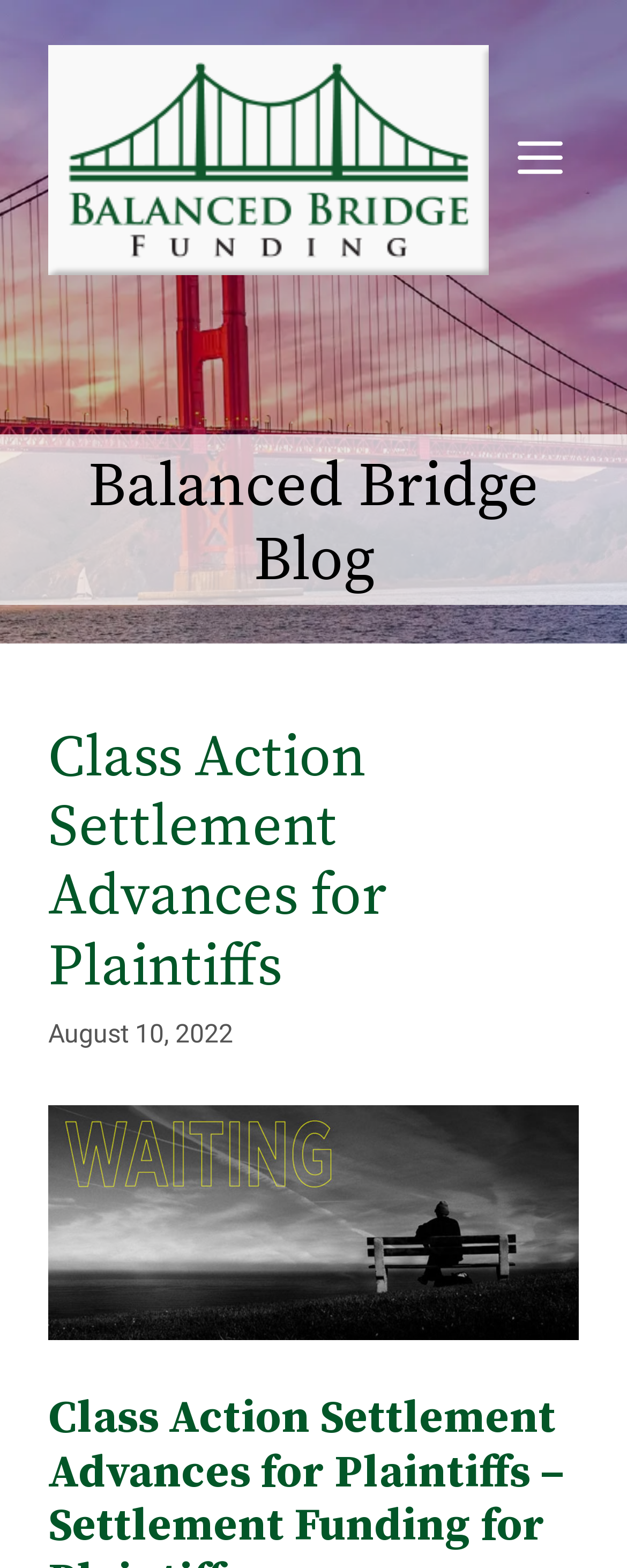Please find and generate the text of the main heading on the webpage.

Class Action Settlement Advances for Plaintiffs 